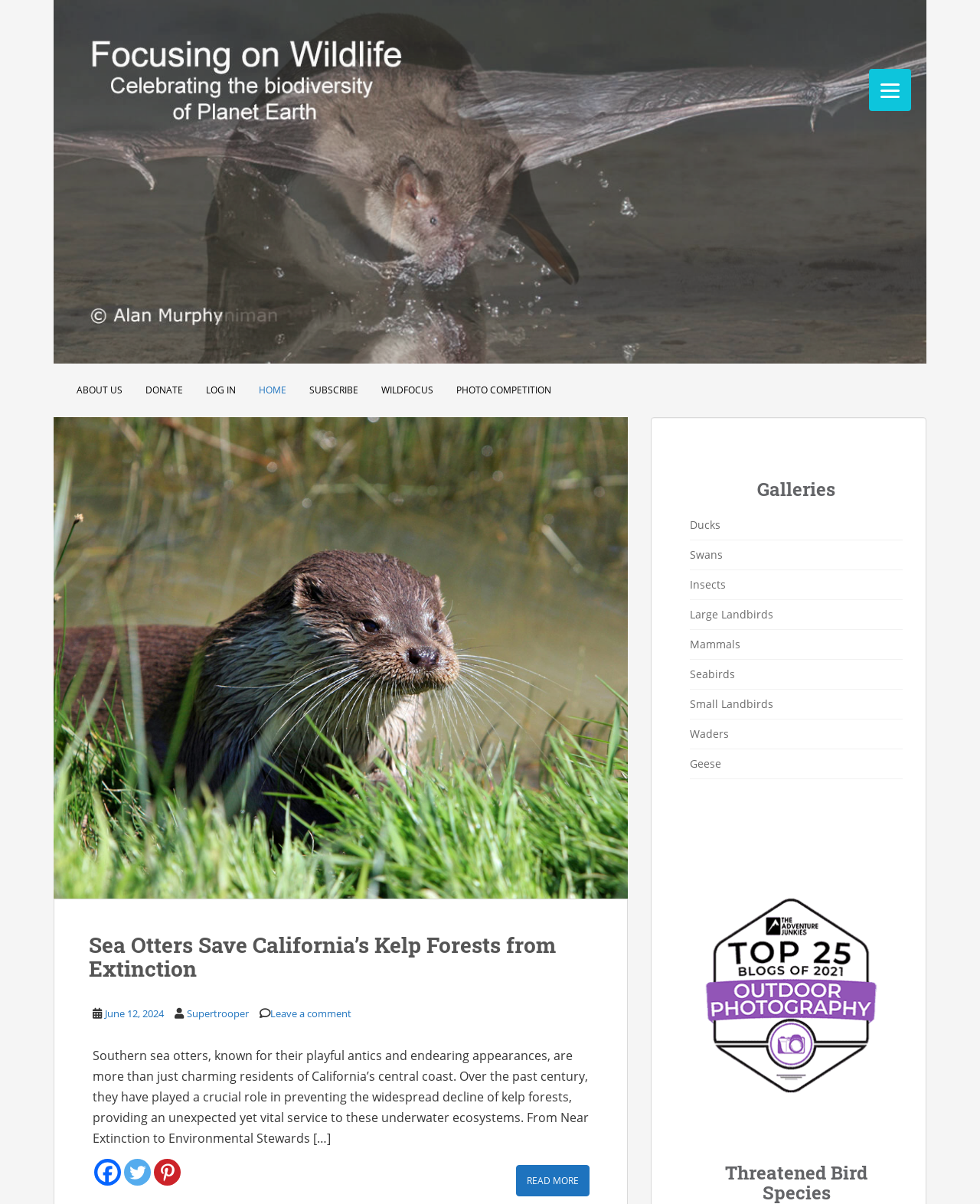Please identify the bounding box coordinates of the area that needs to be clicked to follow this instruction: "View the ABOUT US page".

[0.078, 0.312, 0.125, 0.337]